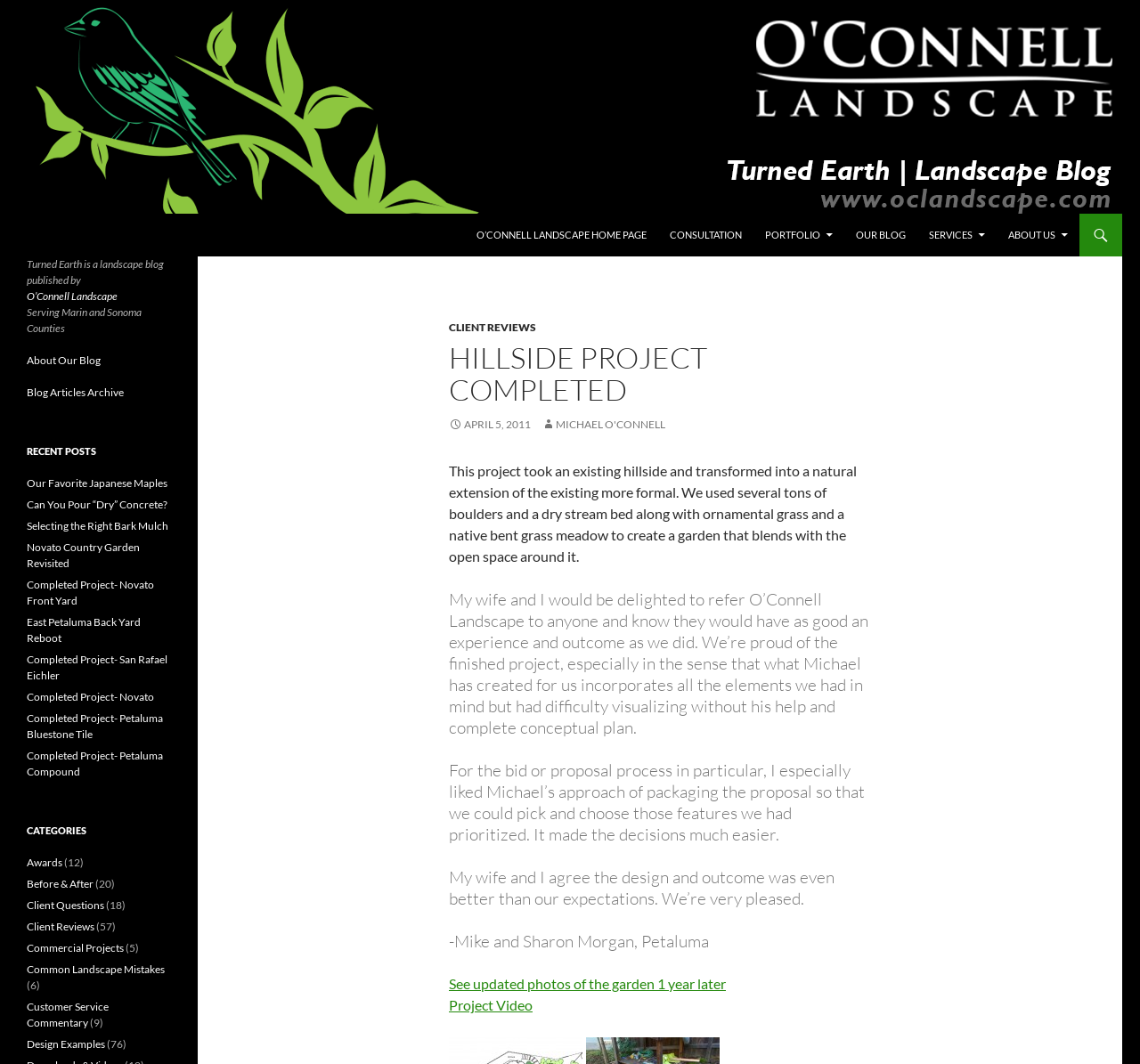Please locate the bounding box coordinates of the region I need to click to follow this instruction: "View the 'OUR BLOG' page".

[0.741, 0.201, 0.804, 0.241]